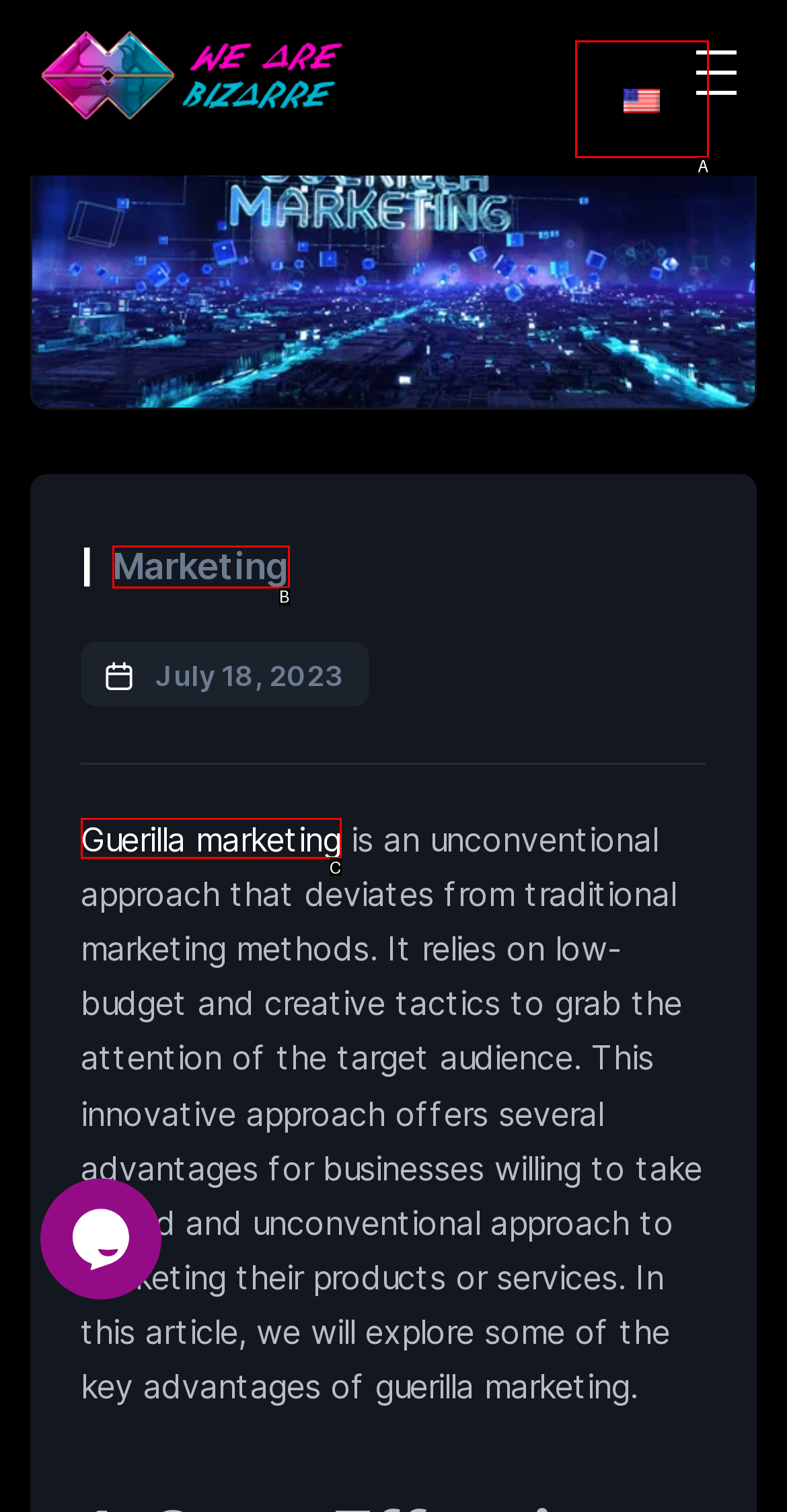Select the correct option based on the description: Marketing
Answer directly with the option’s letter.

B